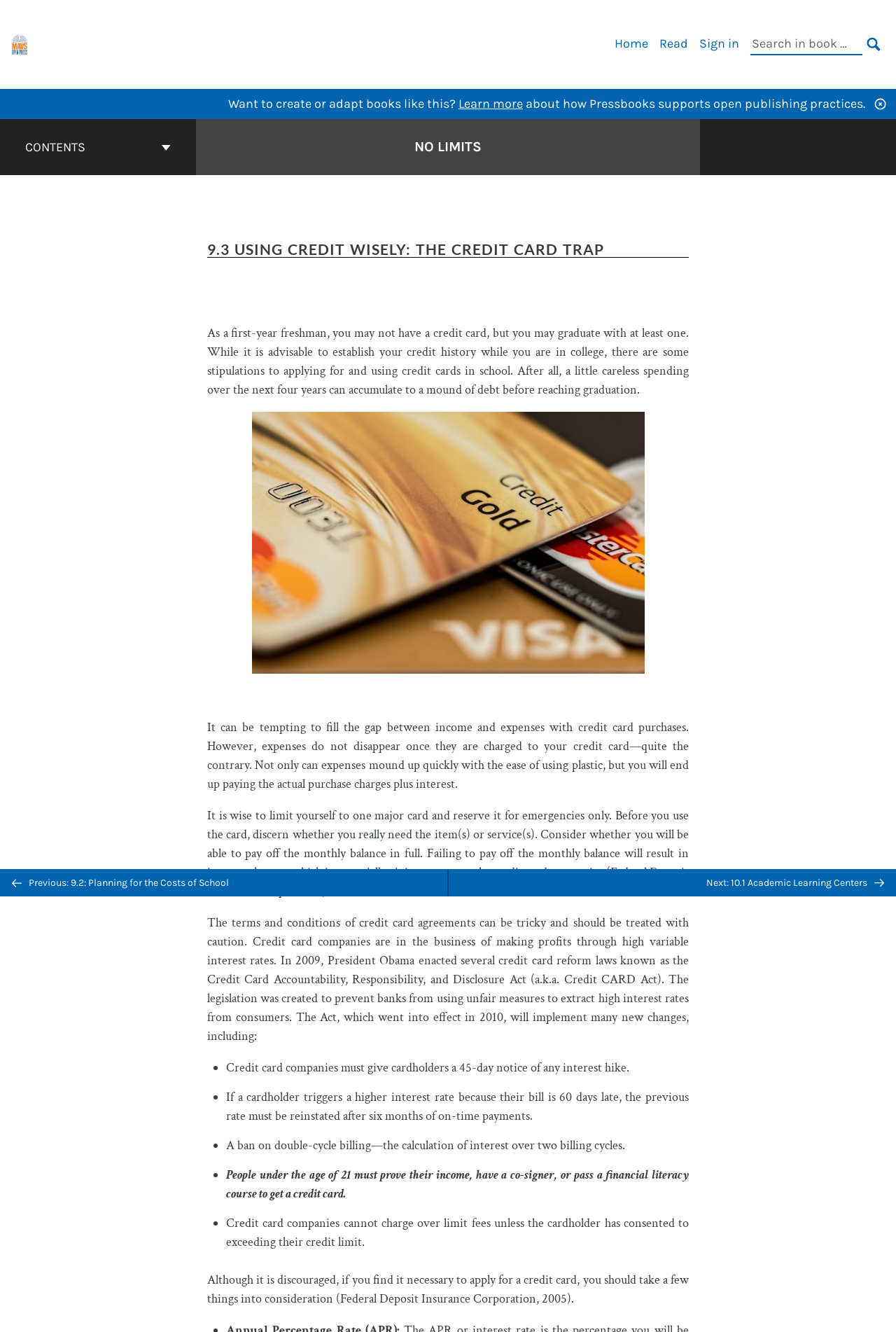Could you determine the bounding box coordinates of the clickable element to complete the instruction: "Go to the cover page of No Limits"? Provide the coordinates as four float numbers between 0 and 1, i.e., [left, top, right, bottom].

[0.462, 0.103, 0.538, 0.118]